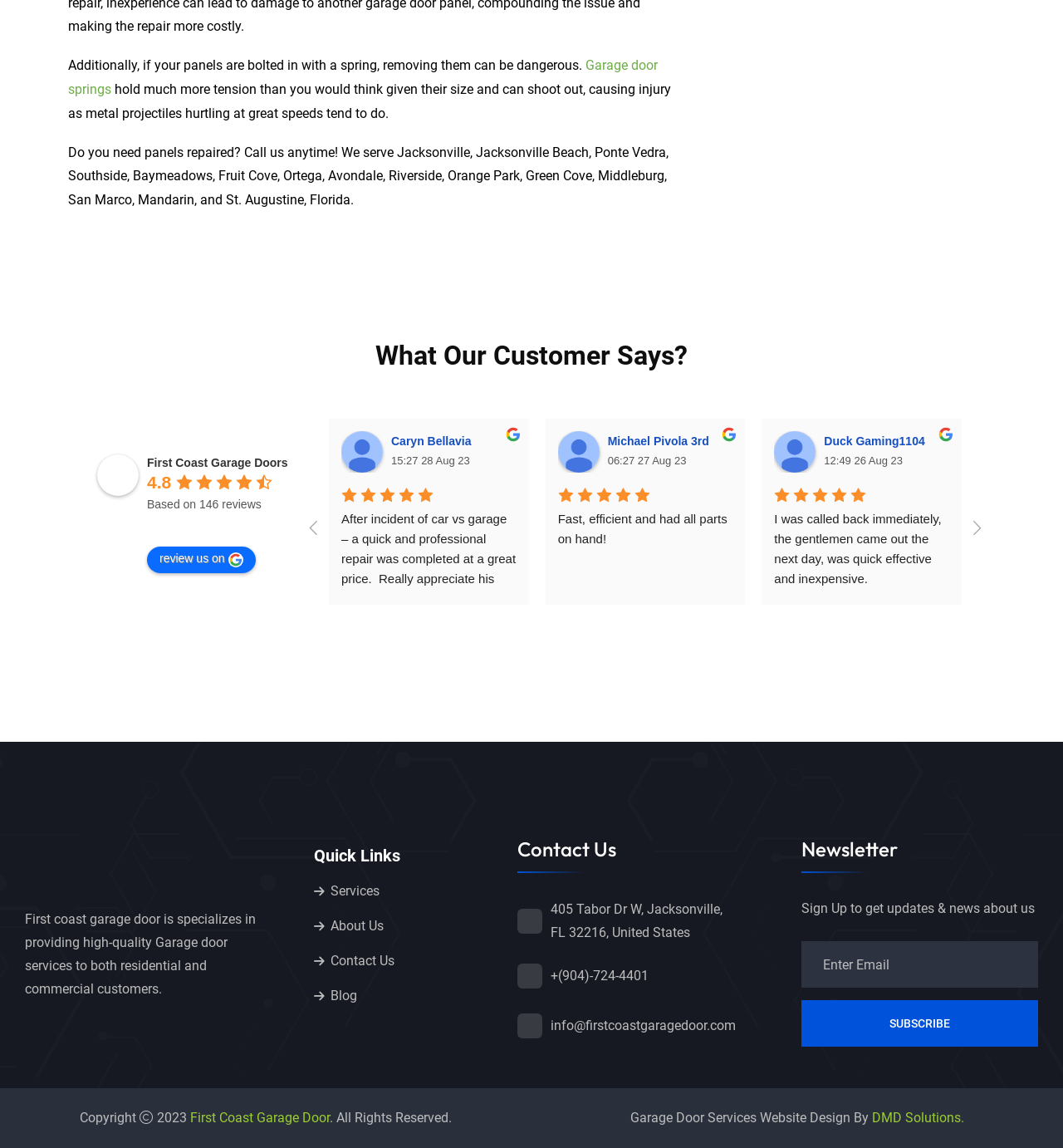Pinpoint the bounding box coordinates for the area that should be clicked to perform the following instruction: "Call the phone number".

[0.518, 0.84, 0.61, 0.86]